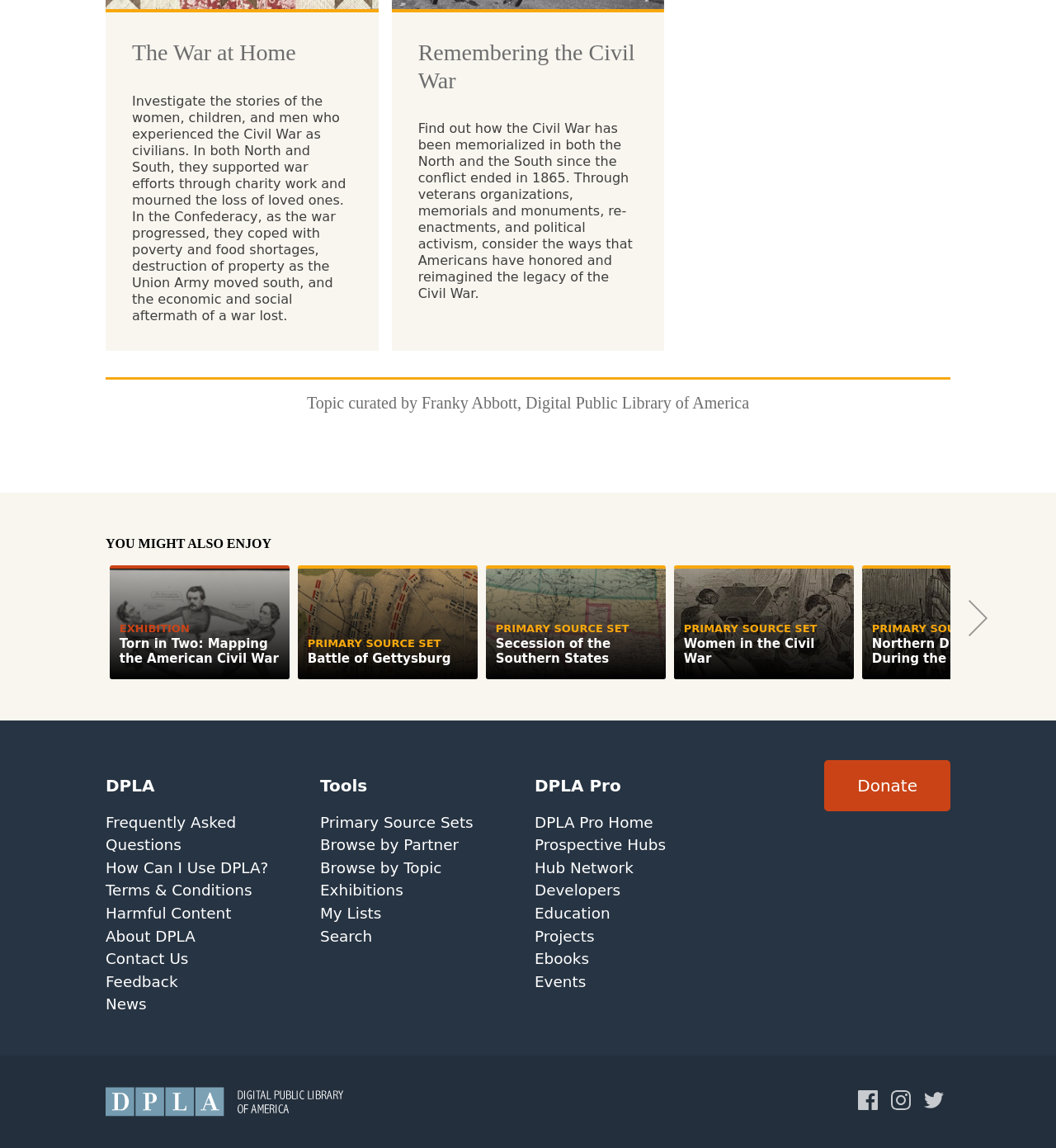Please identify the bounding box coordinates of the element on the webpage that should be clicked to follow this instruction: "Explore the exhibition Torn in Two: Mapping the American Civil War". The bounding box coordinates should be given as four float numbers between 0 and 1, formatted as [left, top, right, bottom].

[0.104, 0.492, 0.274, 0.591]